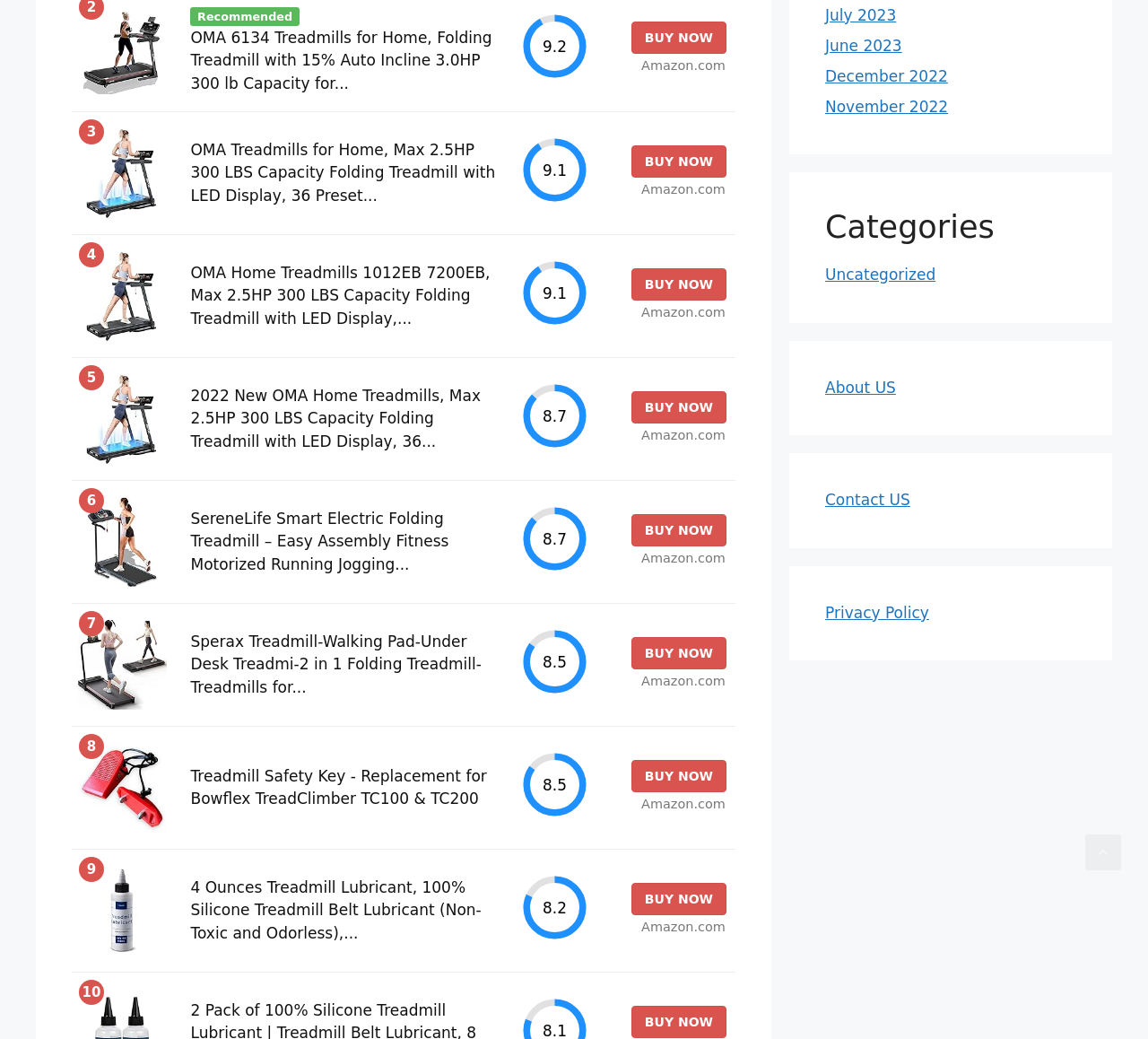Find the bounding box coordinates of the element you need to click on to perform this action: 'View the details of 2022 New OMA Home Treadmills'. The coordinates should be represented by four float values between 0 and 1, in the format [left, top, right, bottom].

[0.067, 0.394, 0.145, 0.411]